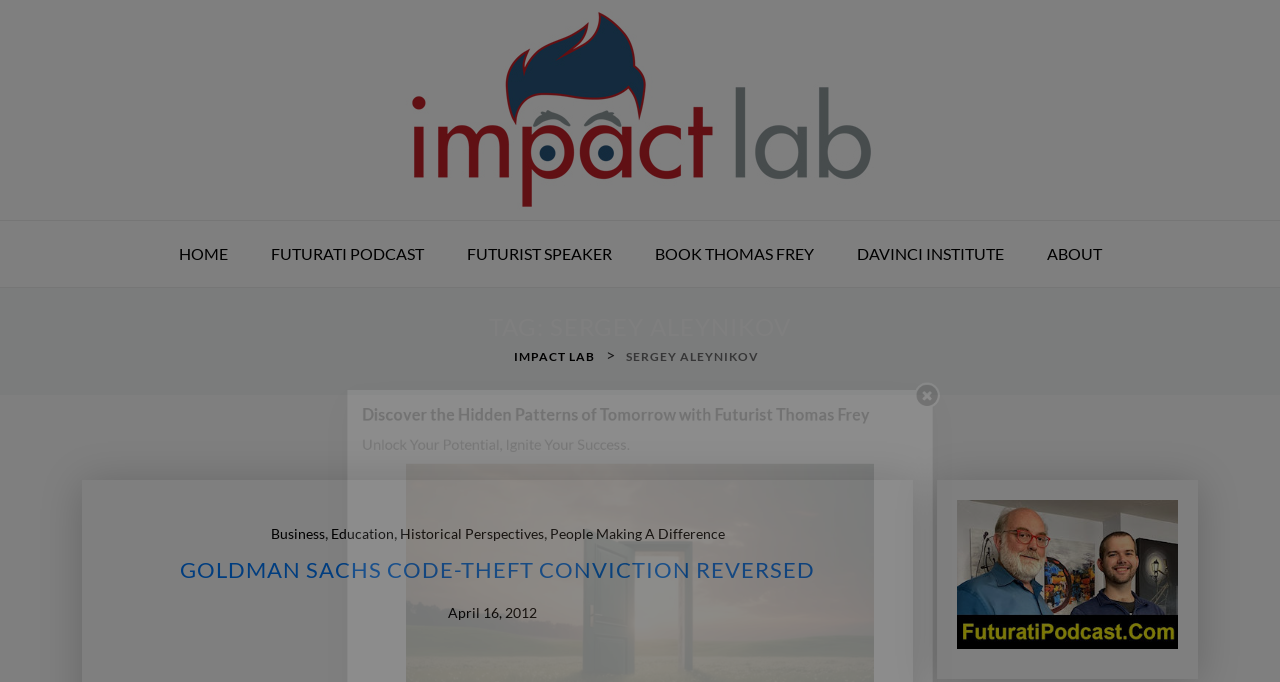Use a single word or phrase to answer the question:
Who is the author of the book that can be booked through this website?

Thomas Frey